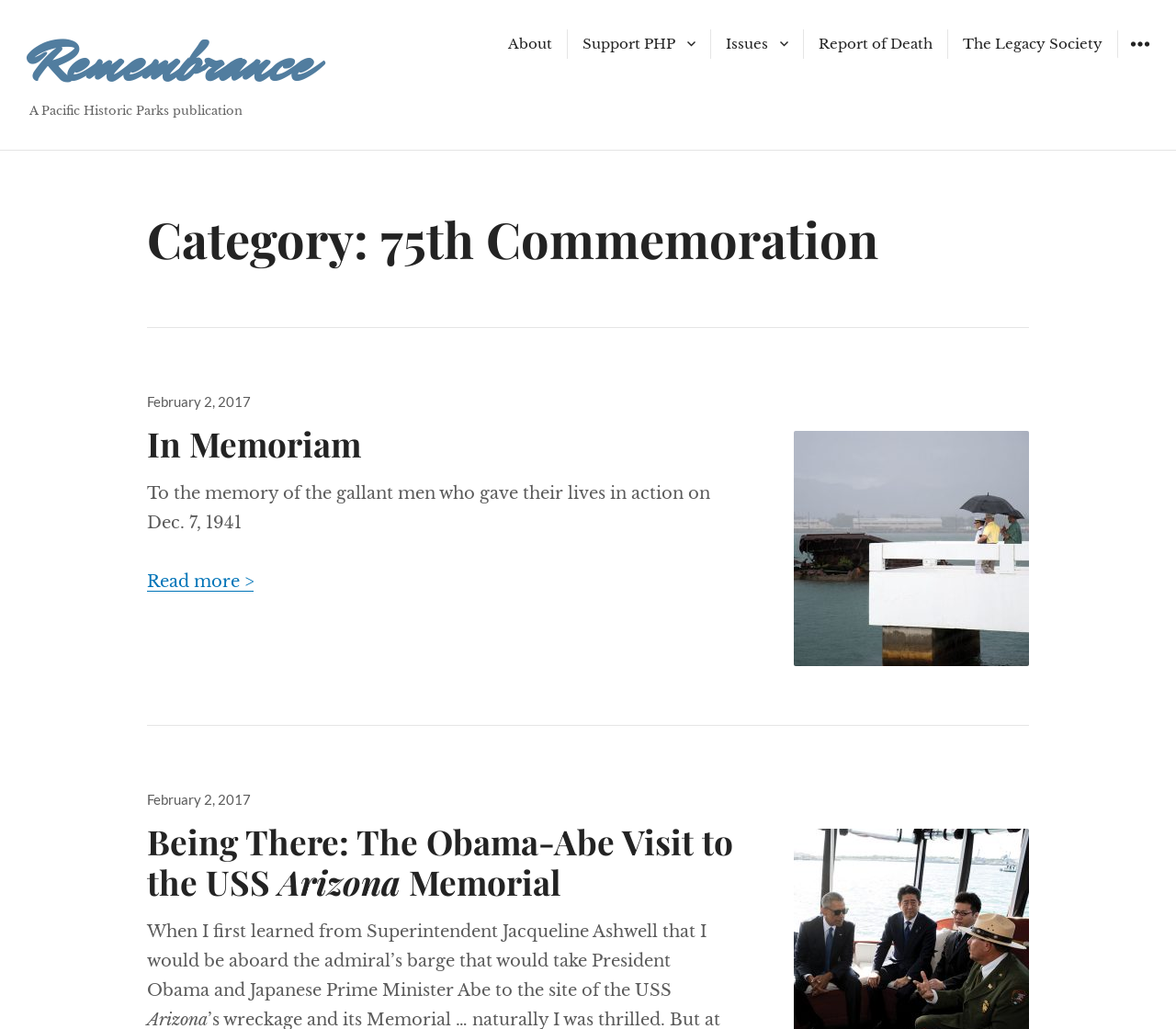What is the category of the current webpage?
Based on the image, provide your answer in one word or phrase.

75th Commemoration